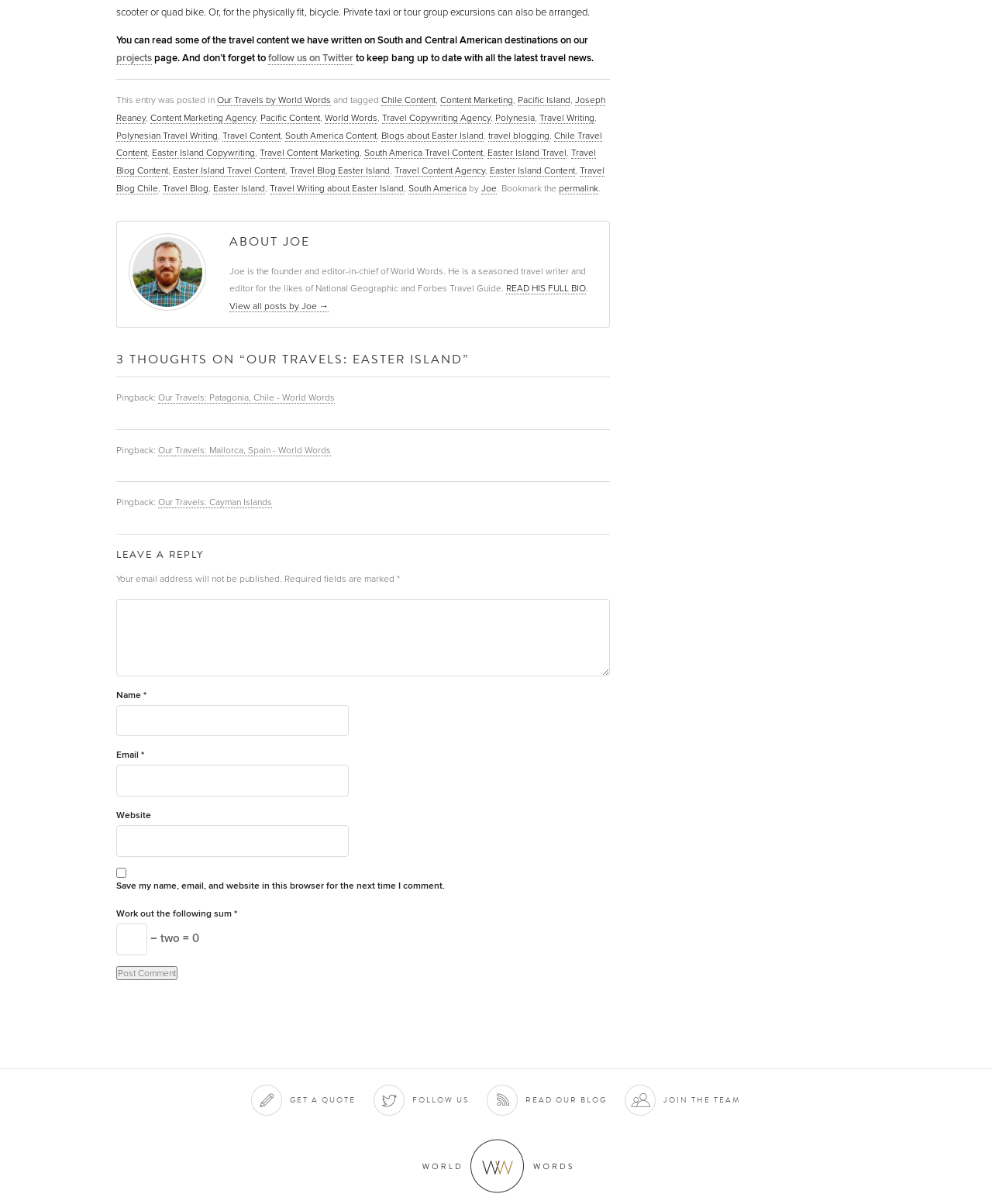For the following element description, predict the bounding box coordinates in the format (top-left x, top-left y, bottom-right x, bottom-right y). All values should be floating point numbers between 0 and 1. Description: parent_node: Name * name="author"

[0.117, 0.585, 0.352, 0.612]